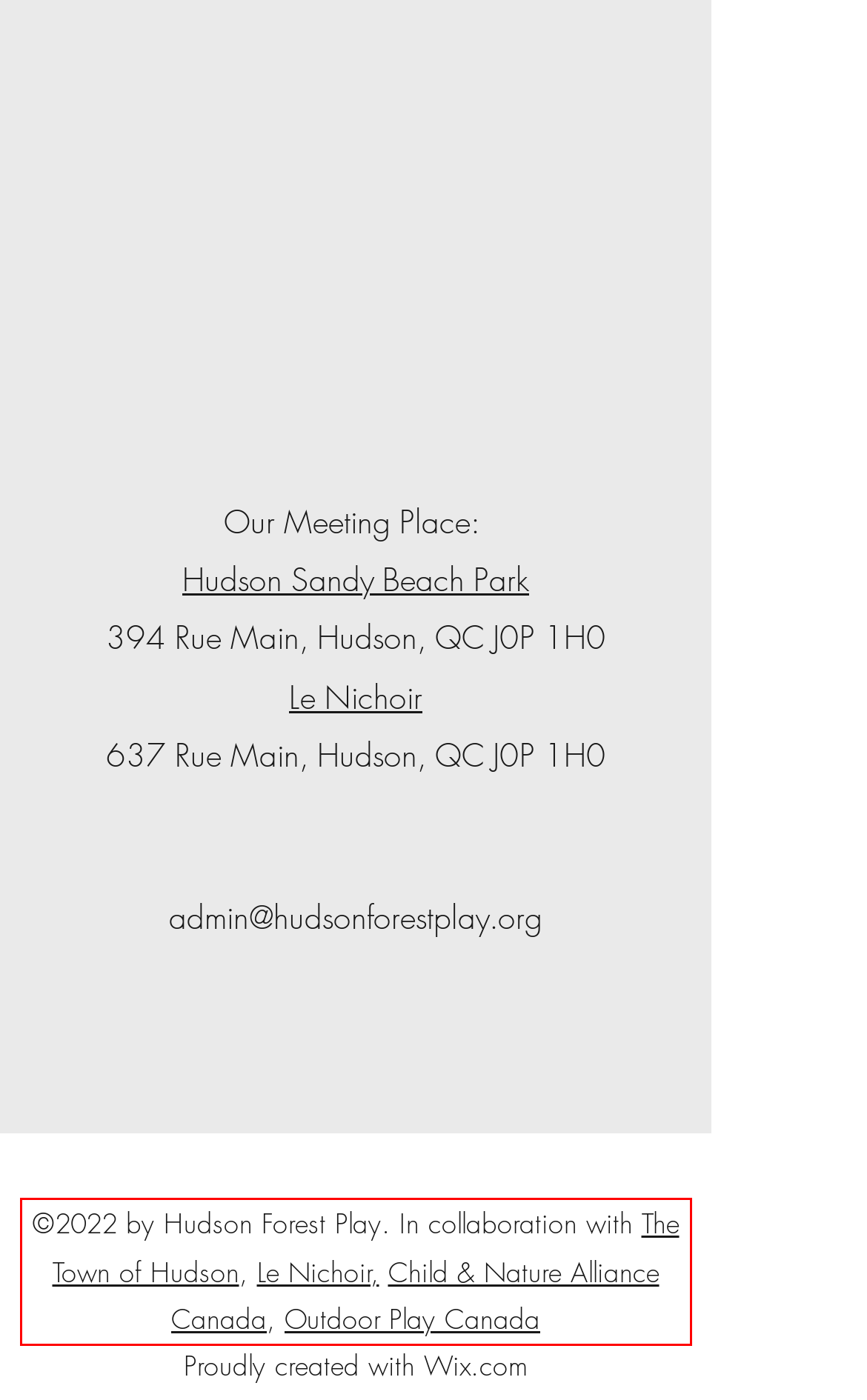Please take the screenshot of the webpage, find the red bounding box, and generate the text content that is within this red bounding box.

©2022 by Hudson Forest Play. In collaboration with The Town of Hudson, Le Nichoir, Child & Nature Alliance Canada, Outdoor Play Canada